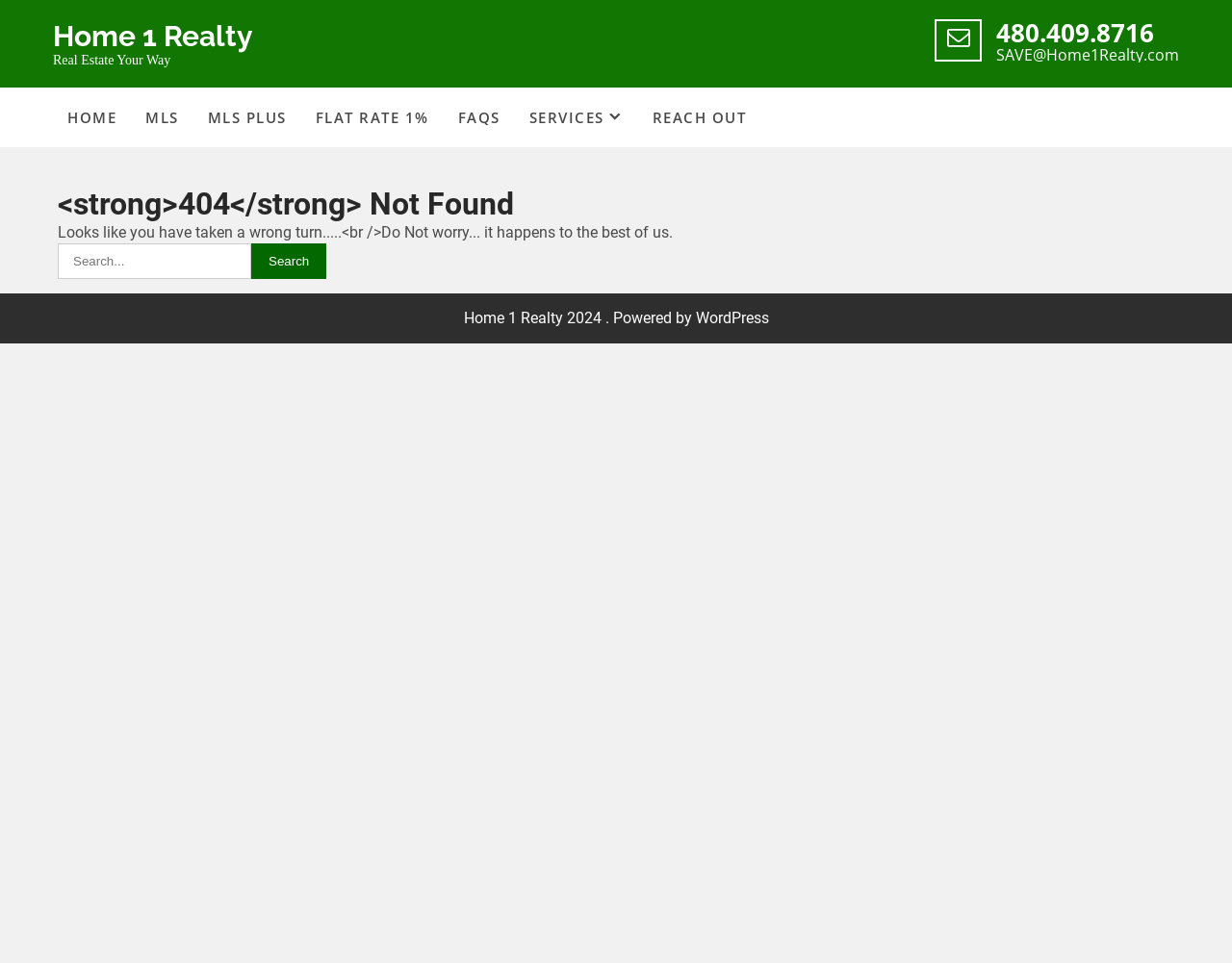What is the error code displayed on the webpage?
Answer the question with a single word or phrase derived from the image.

404